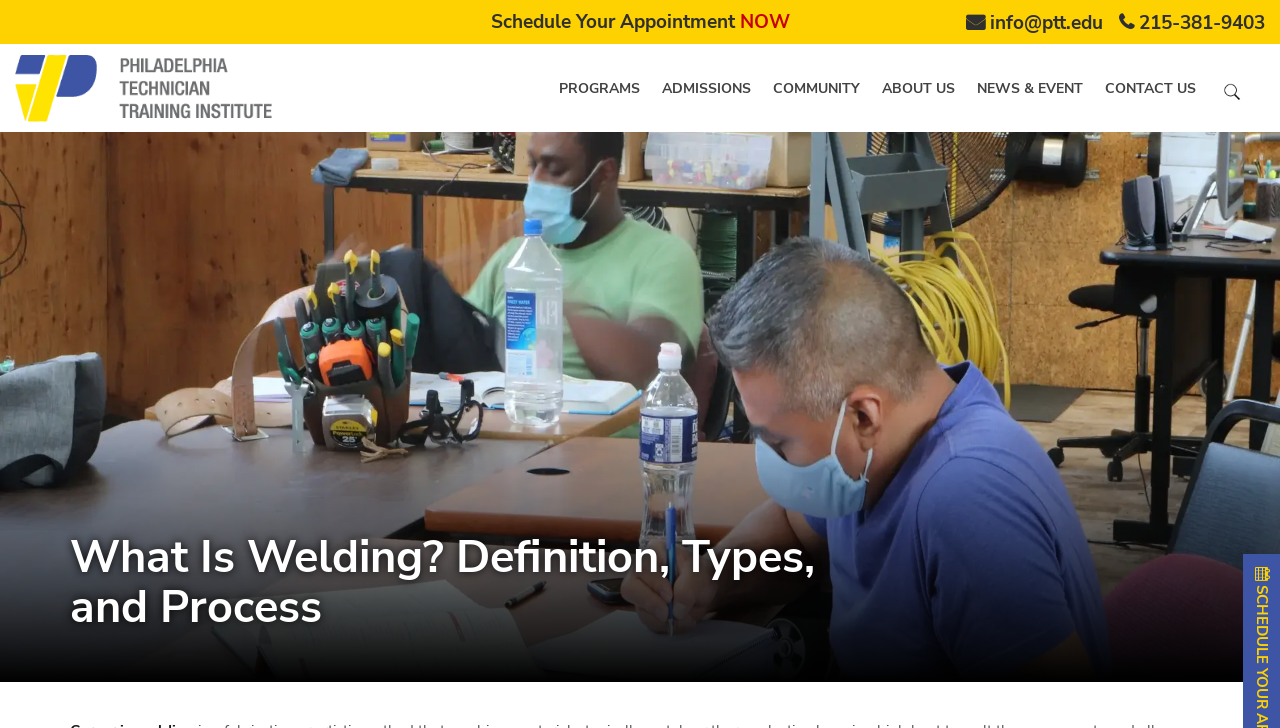What is the phone number to contact? Refer to the image and provide a one-word or short phrase answer.

215-381-9403